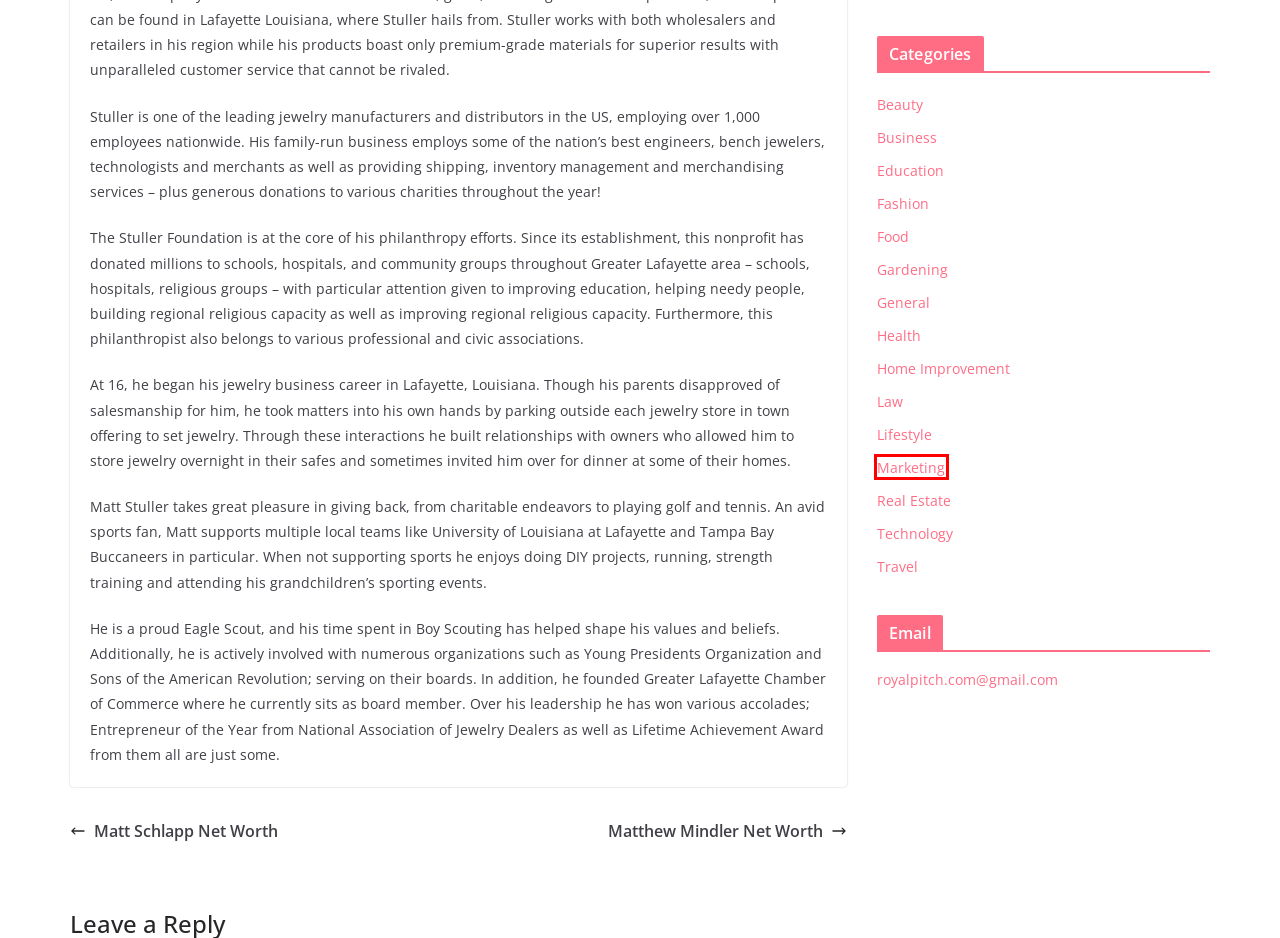You have received a screenshot of a webpage with a red bounding box indicating a UI element. Please determine the most fitting webpage description that matches the new webpage after clicking on the indicated element. The choices are:
A. Matt Schlapp Net Worth - Radgor
B. Food - Radgor
C. Gardening - Radgor
D. Travel - Radgor
E. Marketing - Radgor
F. Matthew Mindler Net Worth - Radgor
G. Home Improvement - Radgor
H. Education - Radgor

E